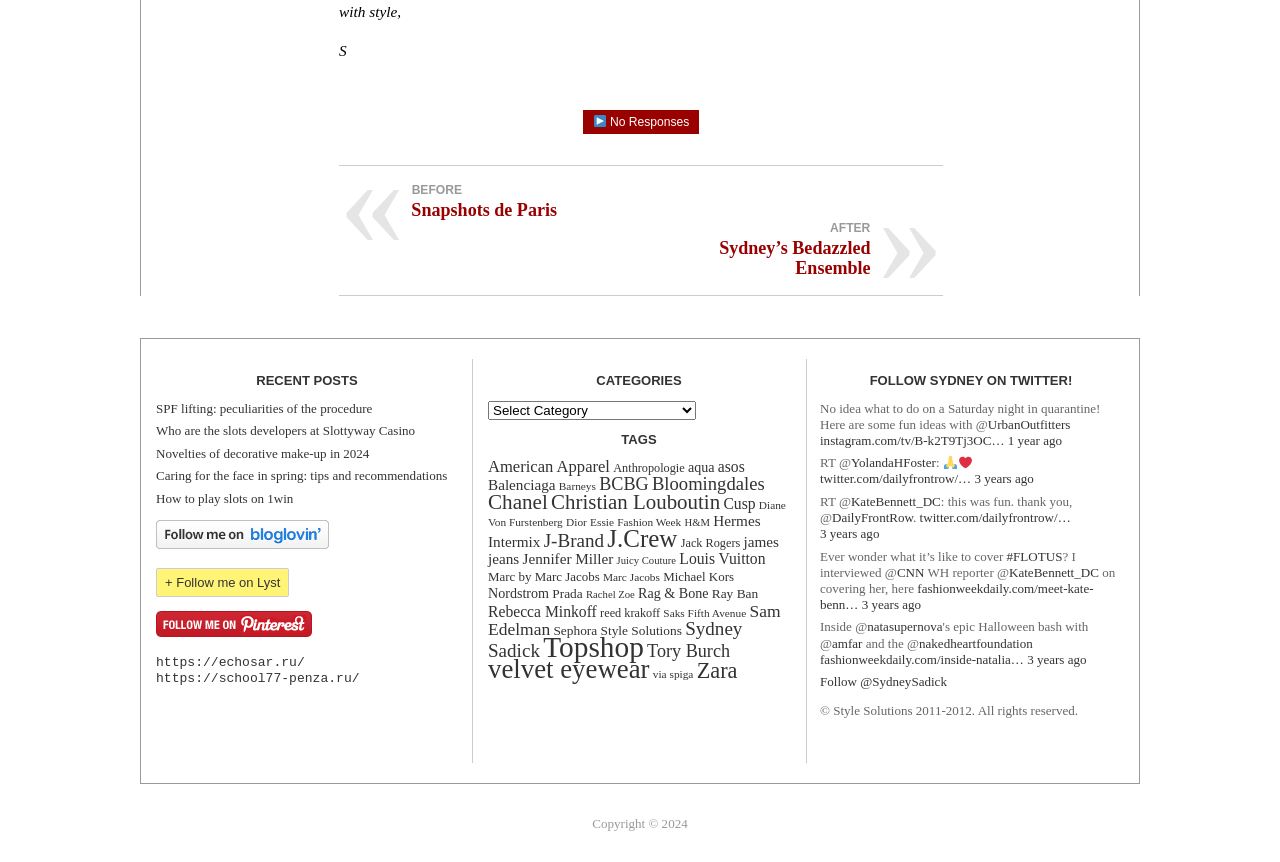Identify the bounding box of the HTML element described here: "Change Log". Provide the coordinates as four float numbers between 0 and 1: [left, top, right, bottom].

None